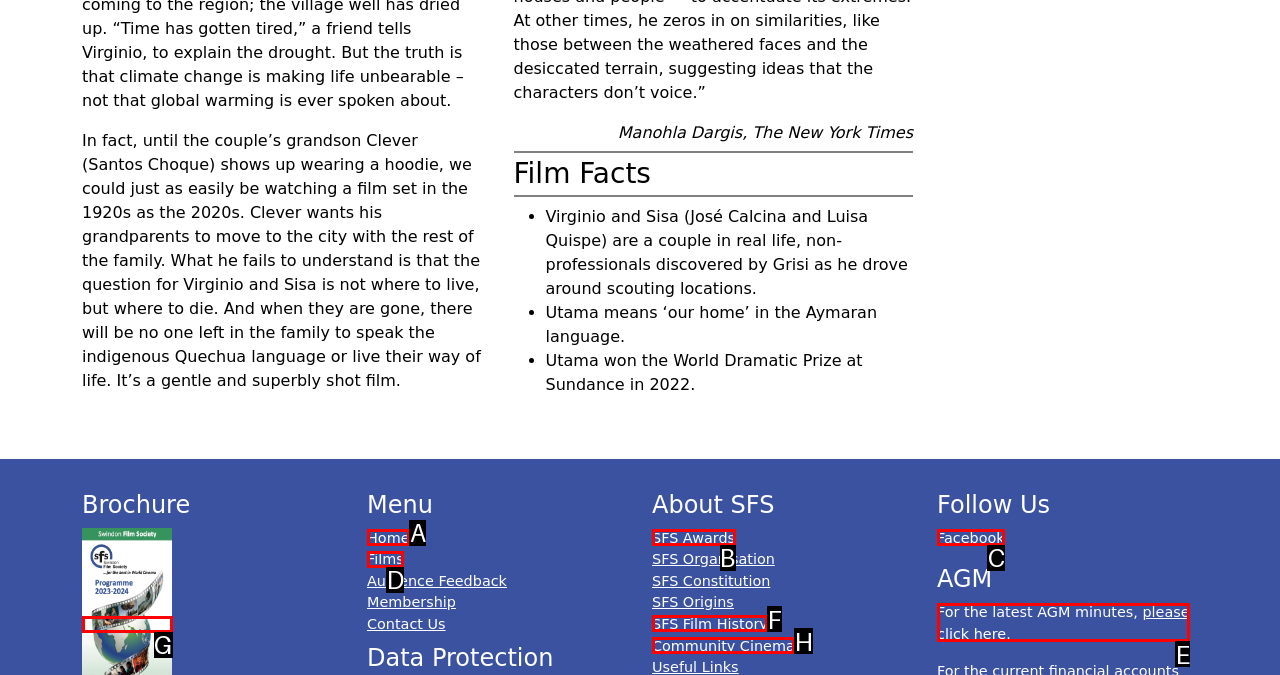Identify the letter of the option that best matches the following description: SFS Film History. Respond with the letter directly.

F